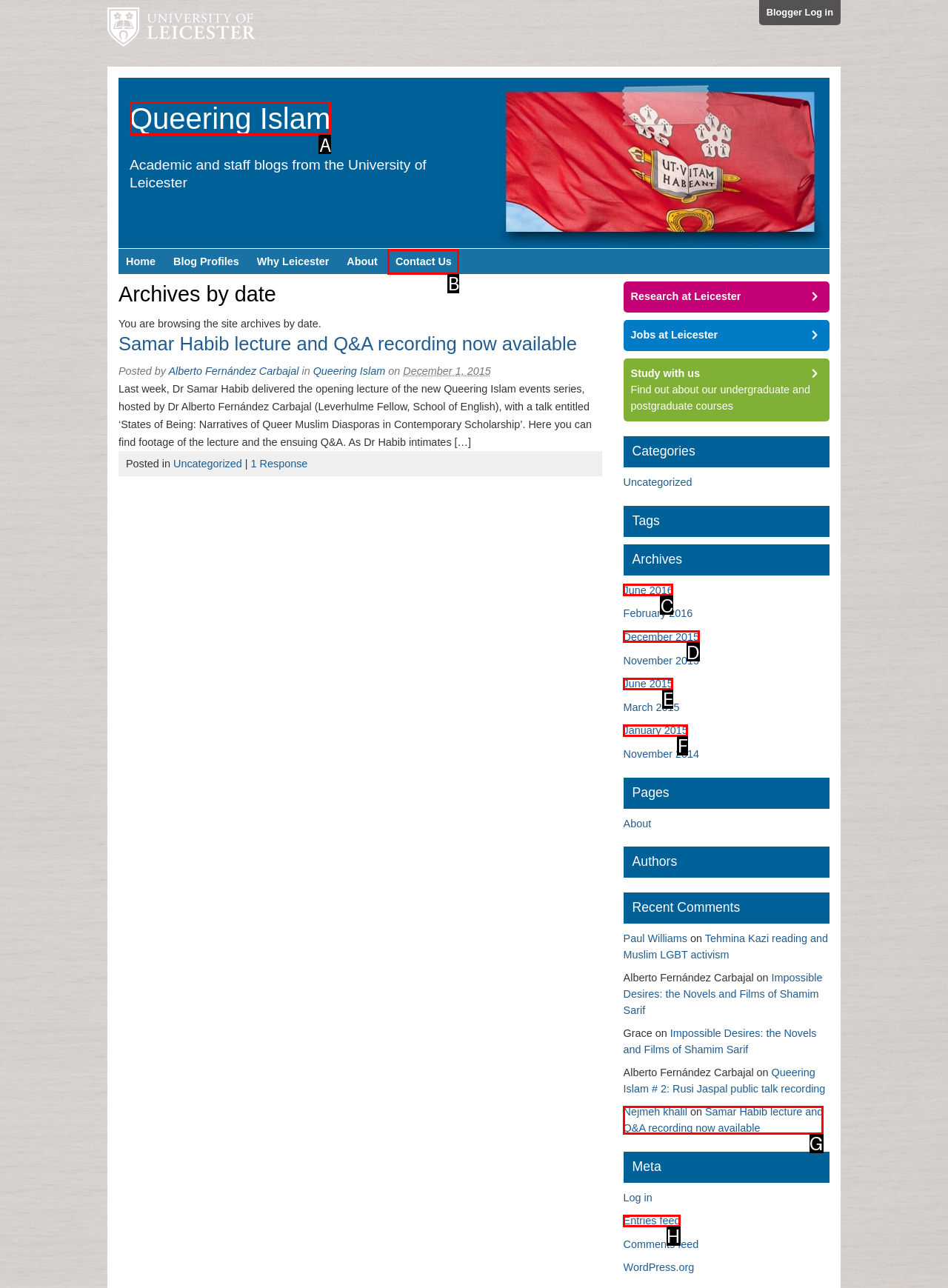Determine which option you need to click to execute the following task: Read the 'Queering Islam' category. Provide your answer as a single letter.

A